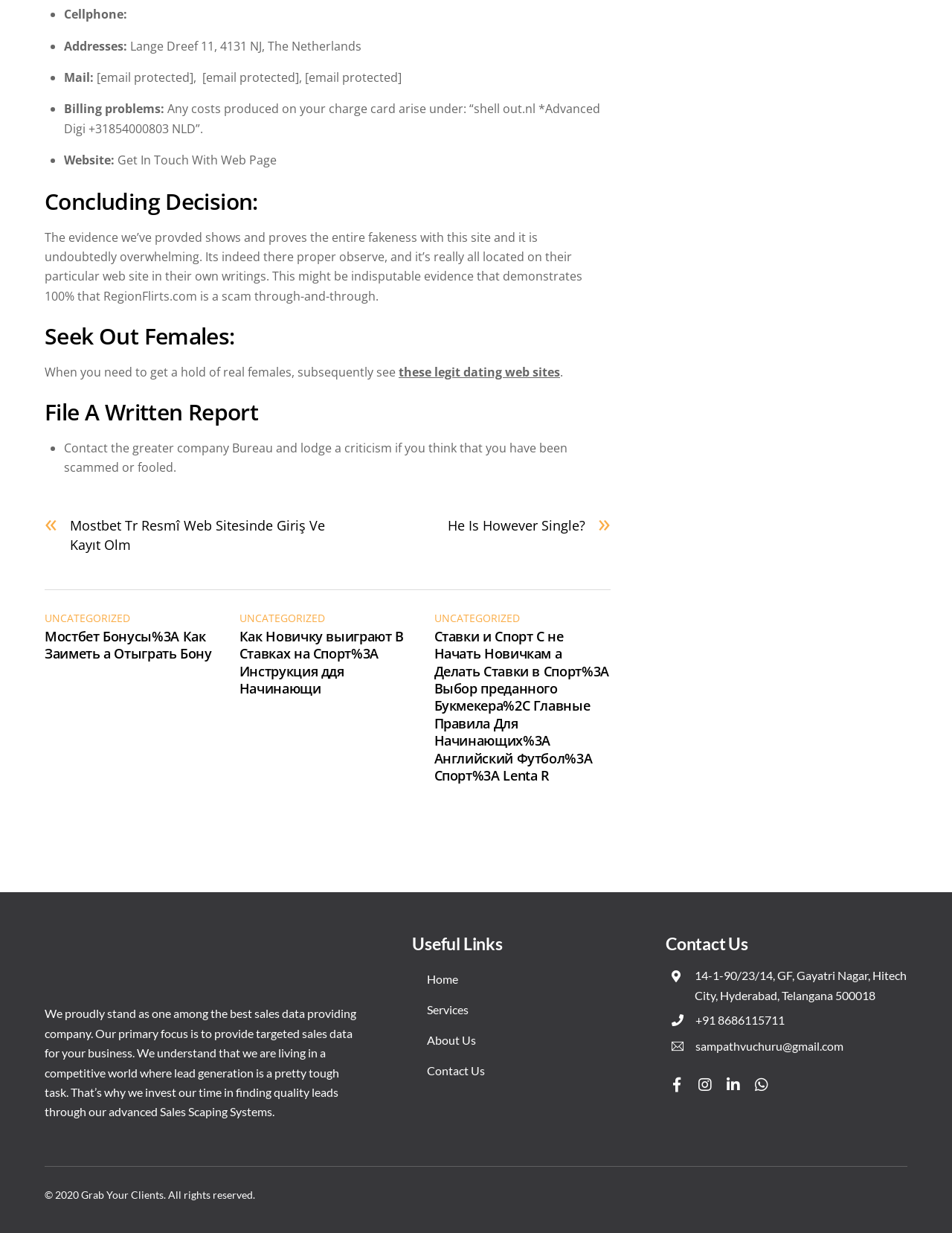Determine the bounding box coordinates for the area you should click to complete the following instruction: "Visit 'Get In Touch With Web Page'".

[0.12, 0.123, 0.29, 0.136]